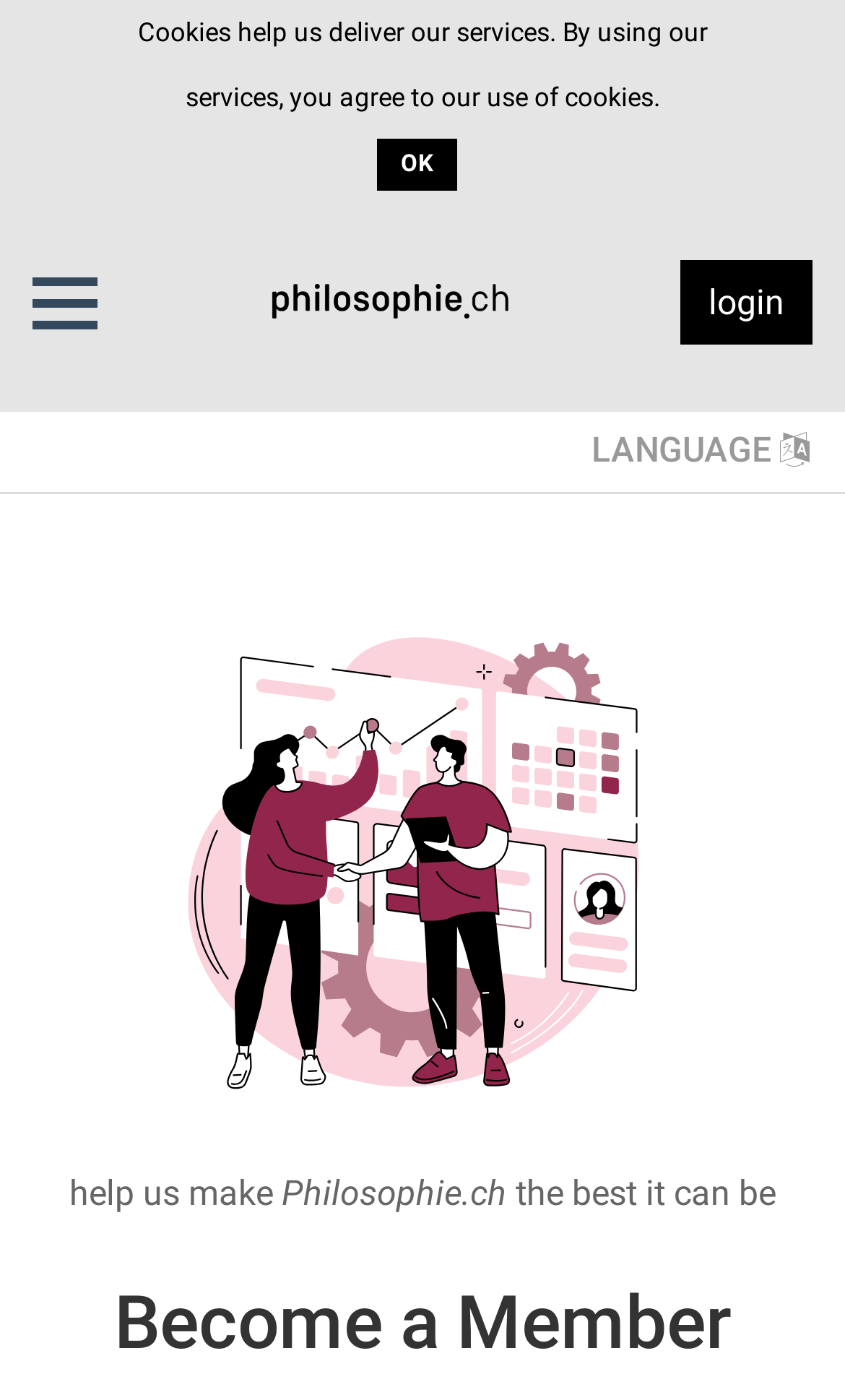Respond to the following question using a concise word or phrase: 
What is the function of the 'OK' button?

Accept cookies